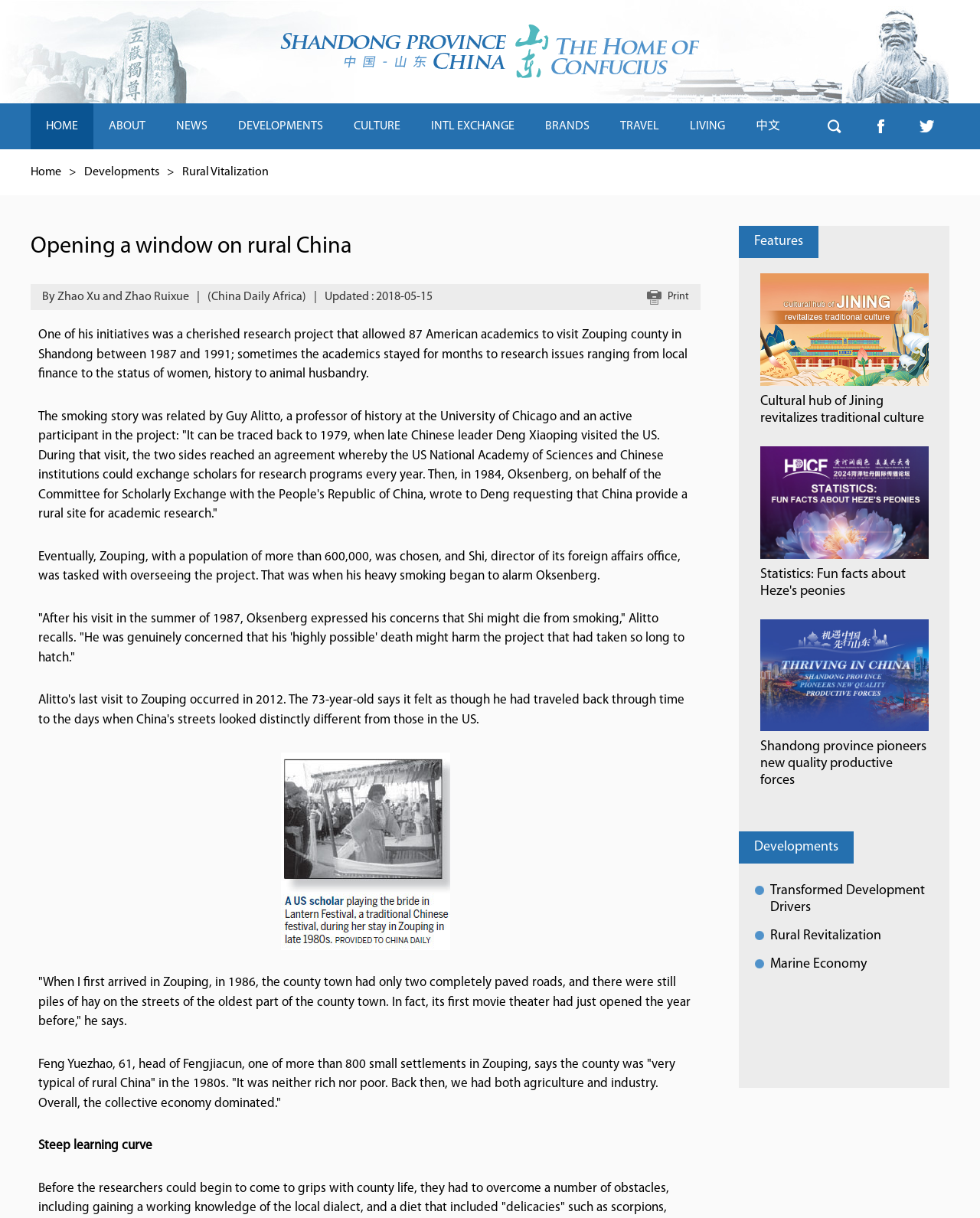Please provide the bounding box coordinates in the format (top-left x, top-left y, bottom-right x, bottom-right y). Remember, all values are floating point numbers between 0 and 1. What is the bounding box coordinate of the region described as: Marine Economy

[0.786, 0.786, 0.884, 0.798]